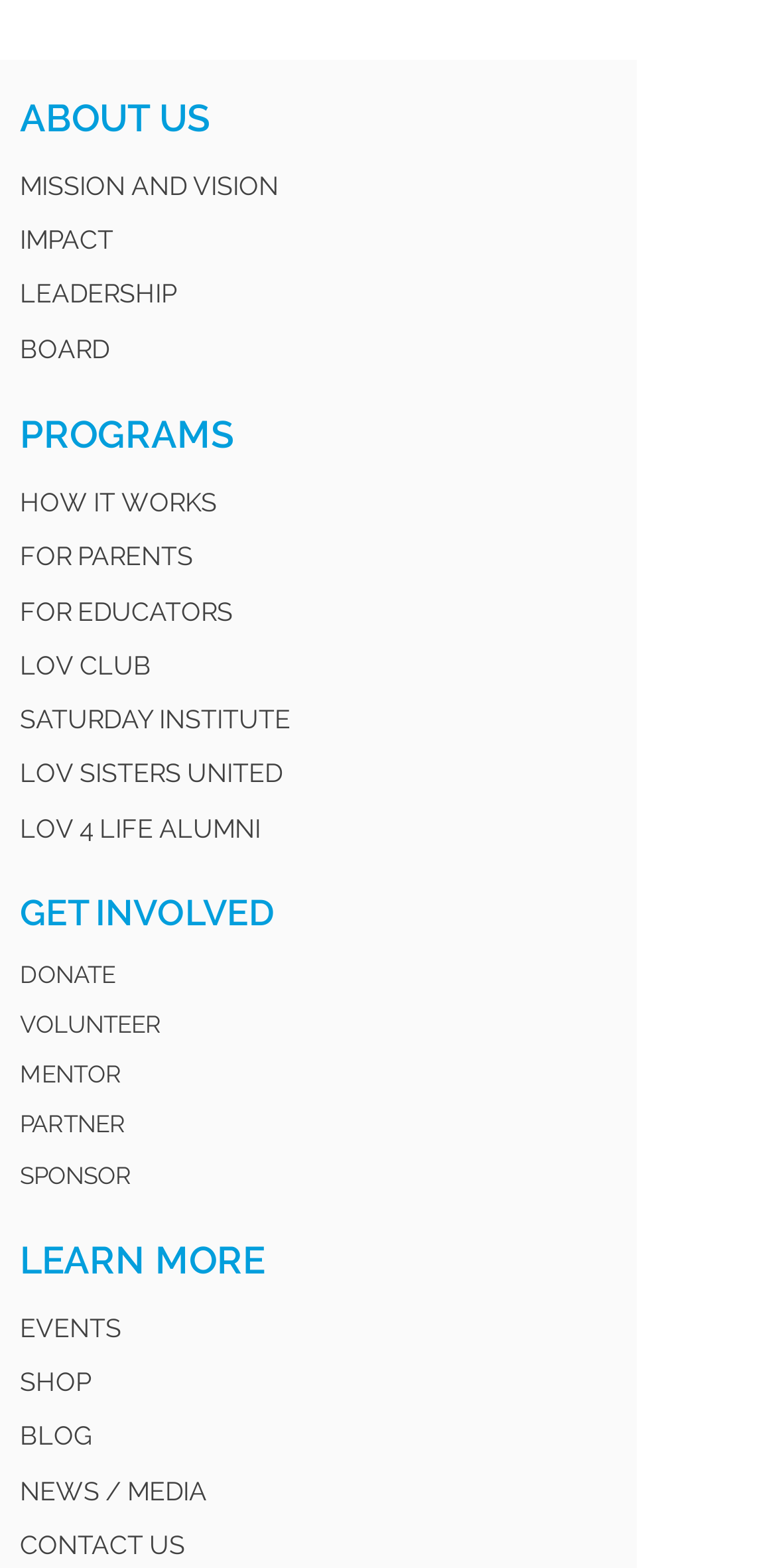Show the bounding box coordinates for the element that needs to be clicked to execute the following instruction: "Make a donation". Provide the coordinates in the form of four float numbers between 0 and 1, i.e., [left, top, right, bottom].

[0.026, 0.613, 0.149, 0.631]